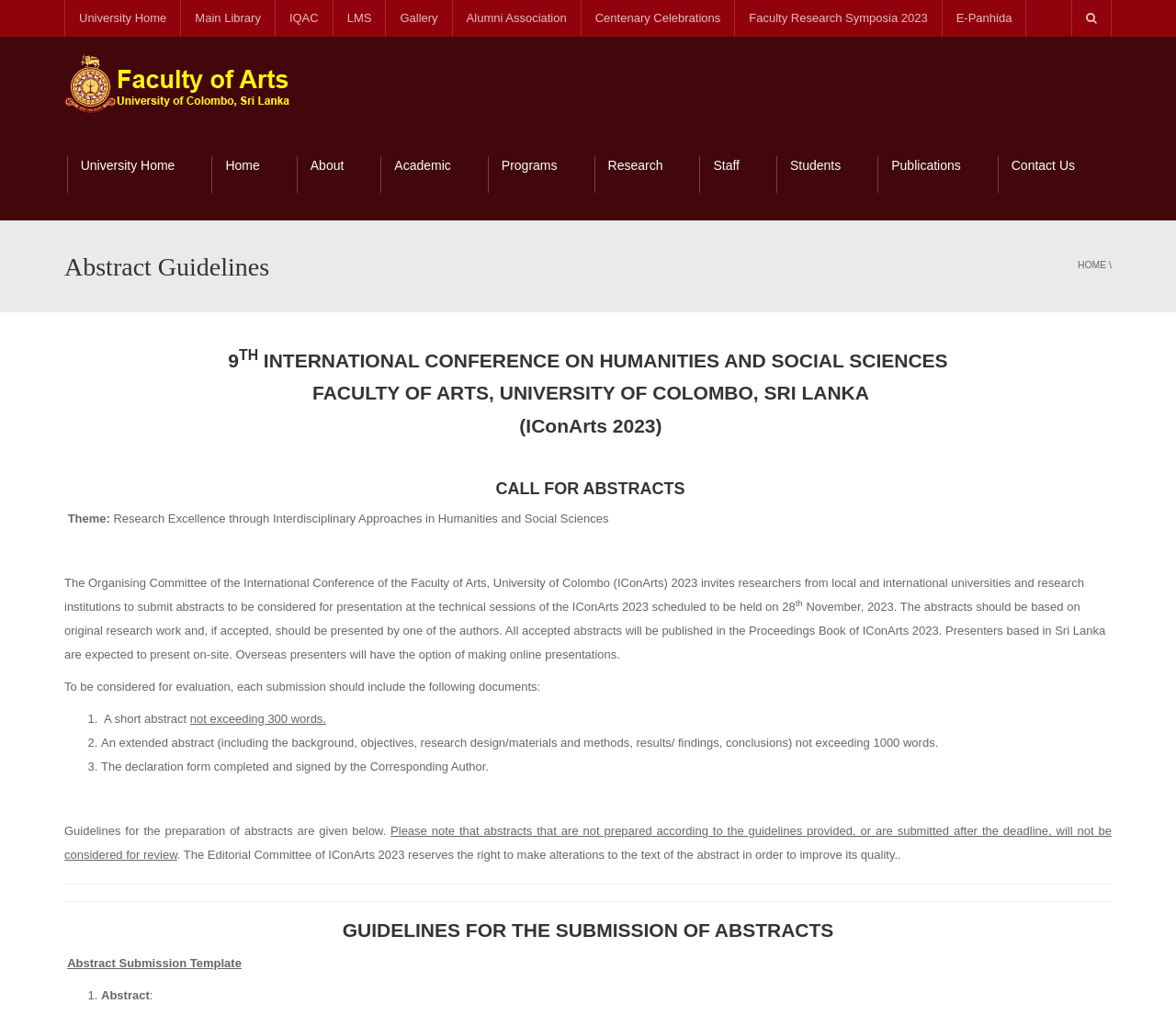Locate the bounding box coordinates of the clickable area to execute the instruction: "Submit an abstract". Provide the coordinates as four float numbers between 0 and 1, represented as [left, top, right, bottom].

[0.055, 0.812, 0.332, 0.826]